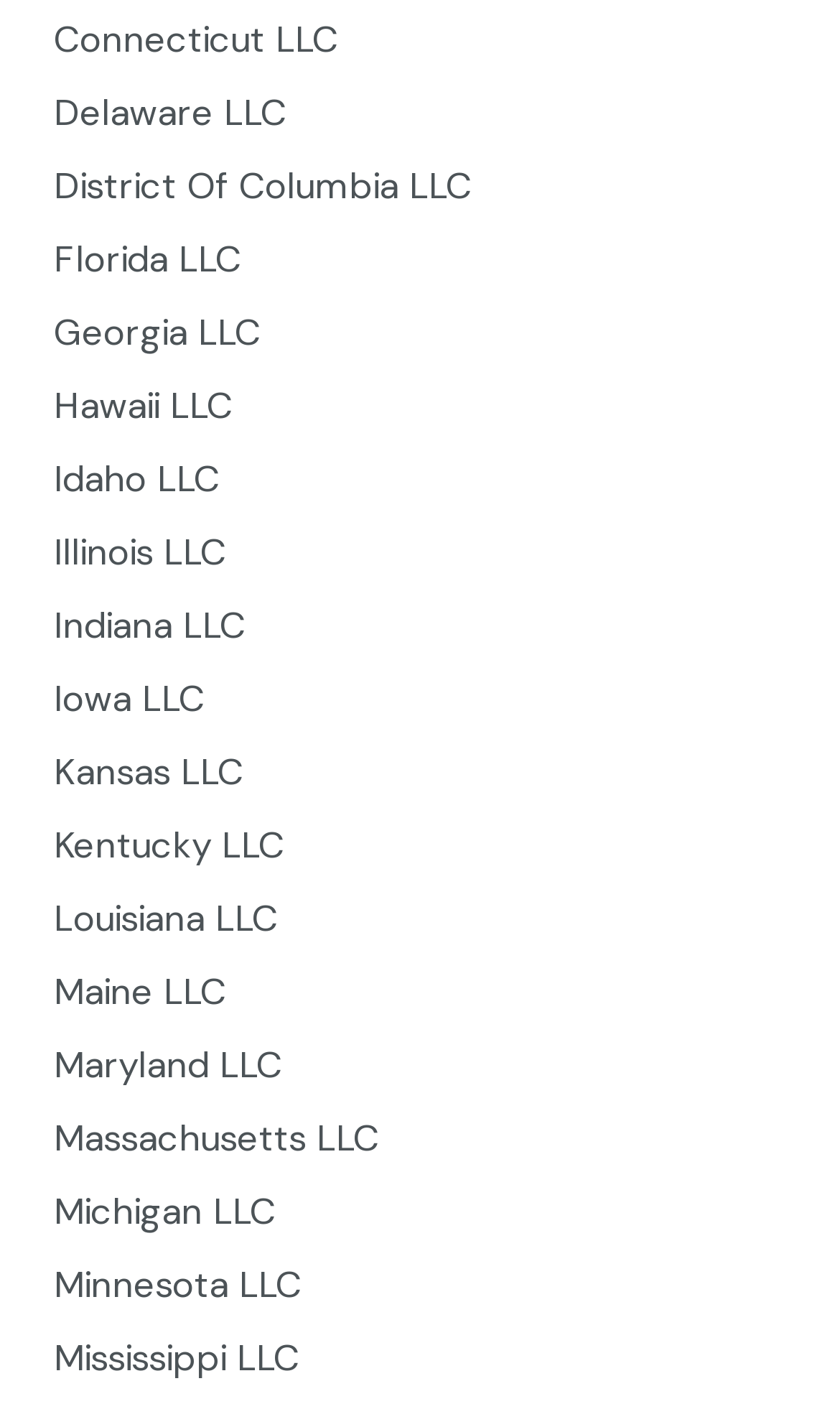Show the bounding box coordinates of the region that should be clicked to follow the instruction: "View Connecticut LLC information."

[0.064, 0.011, 0.403, 0.045]